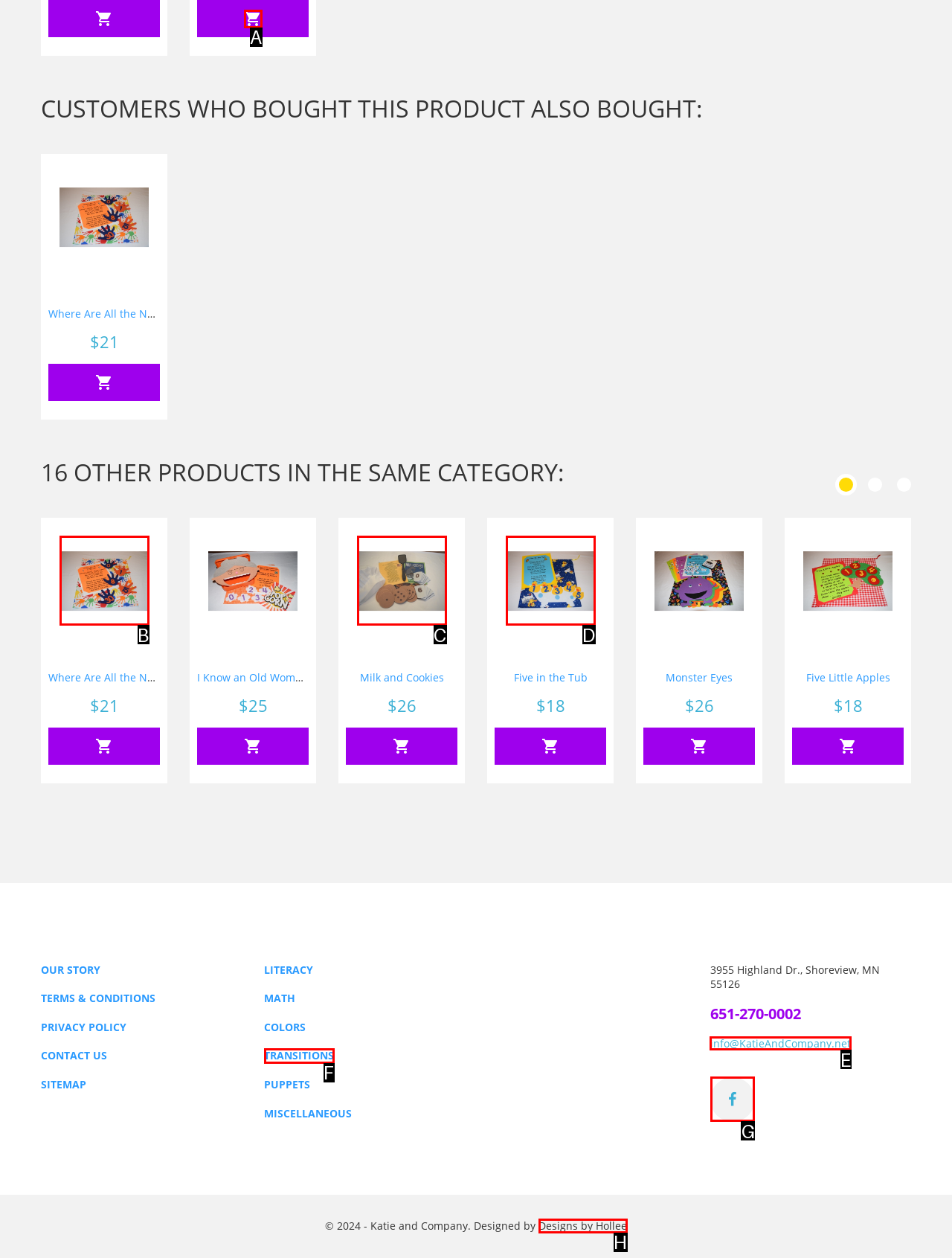Select the appropriate bounding box to fulfill the task: contact us through email Respond with the corresponding letter from the choices provided.

E